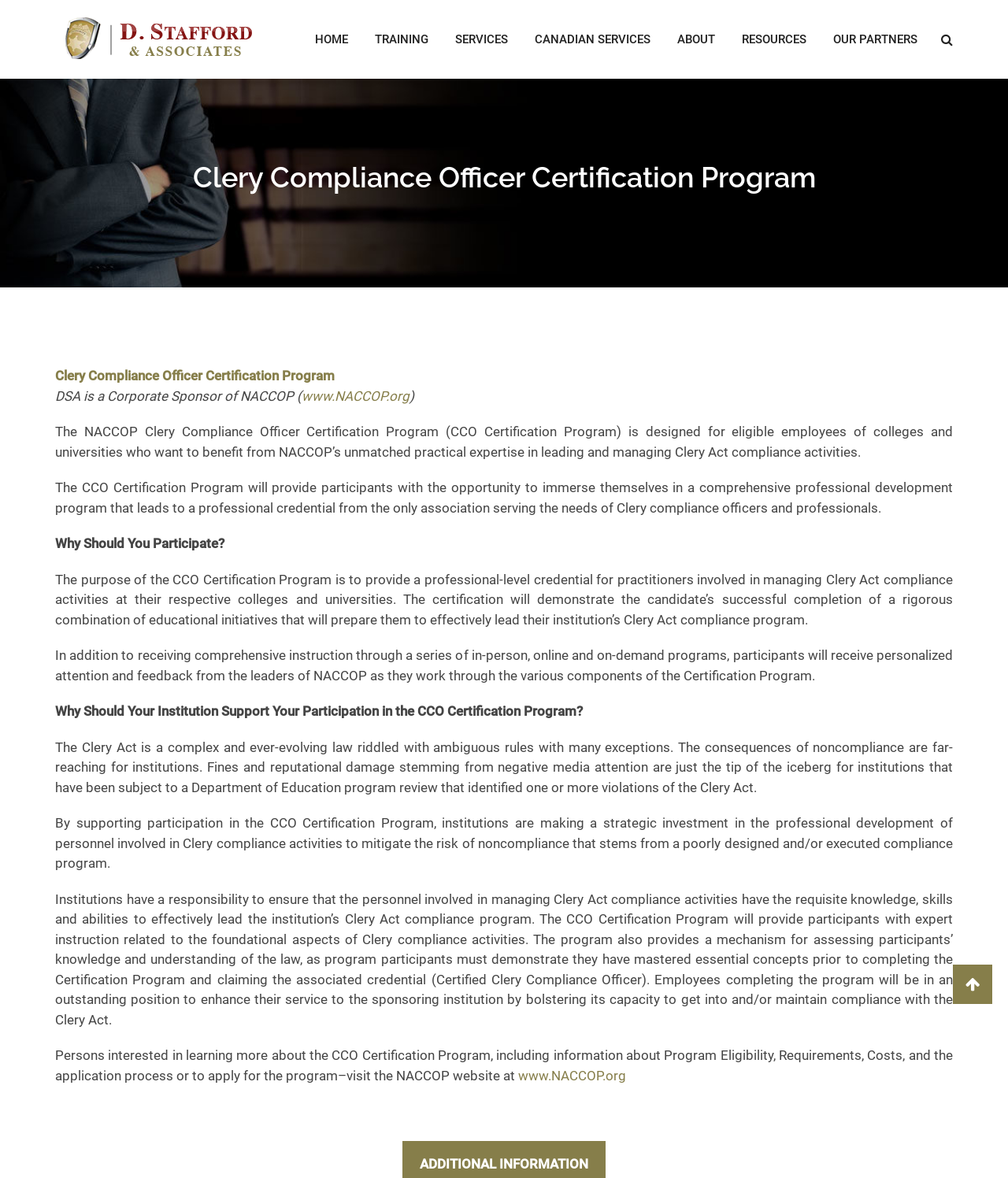Identify the bounding box coordinates of the element to click to follow this instruction: 'Learn more about Clery Compliance Officer Certification Program'. Ensure the coordinates are four float values between 0 and 1, provided as [left, top, right, bottom].

[0.055, 0.312, 0.332, 0.326]